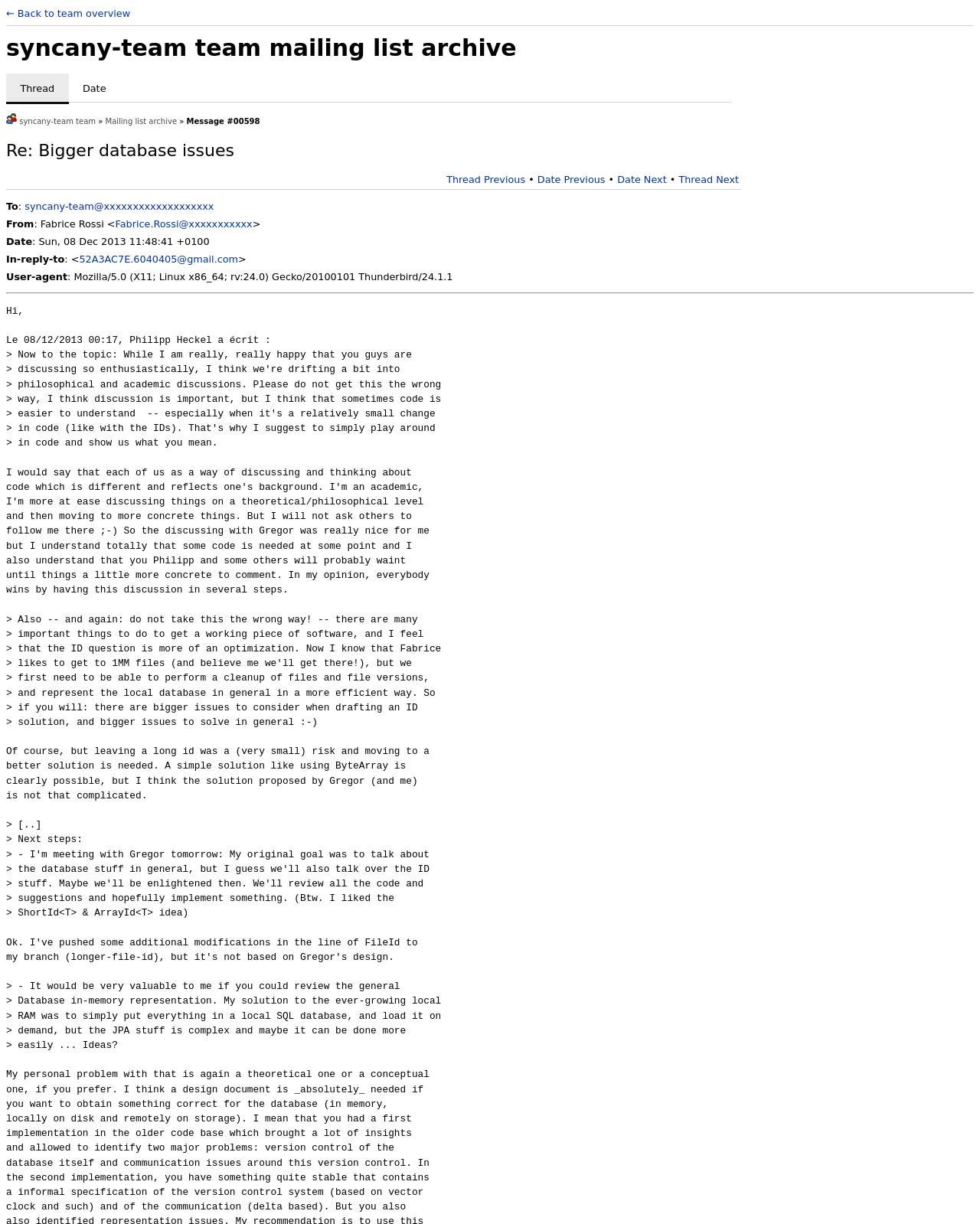Please identify the bounding box coordinates of the element's region that I should click in order to complete the following instruction: "Check the previous thread". The bounding box coordinates consist of four float numbers between 0 and 1, i.e., [left, top, right, bottom].

[0.456, 0.142, 0.536, 0.151]